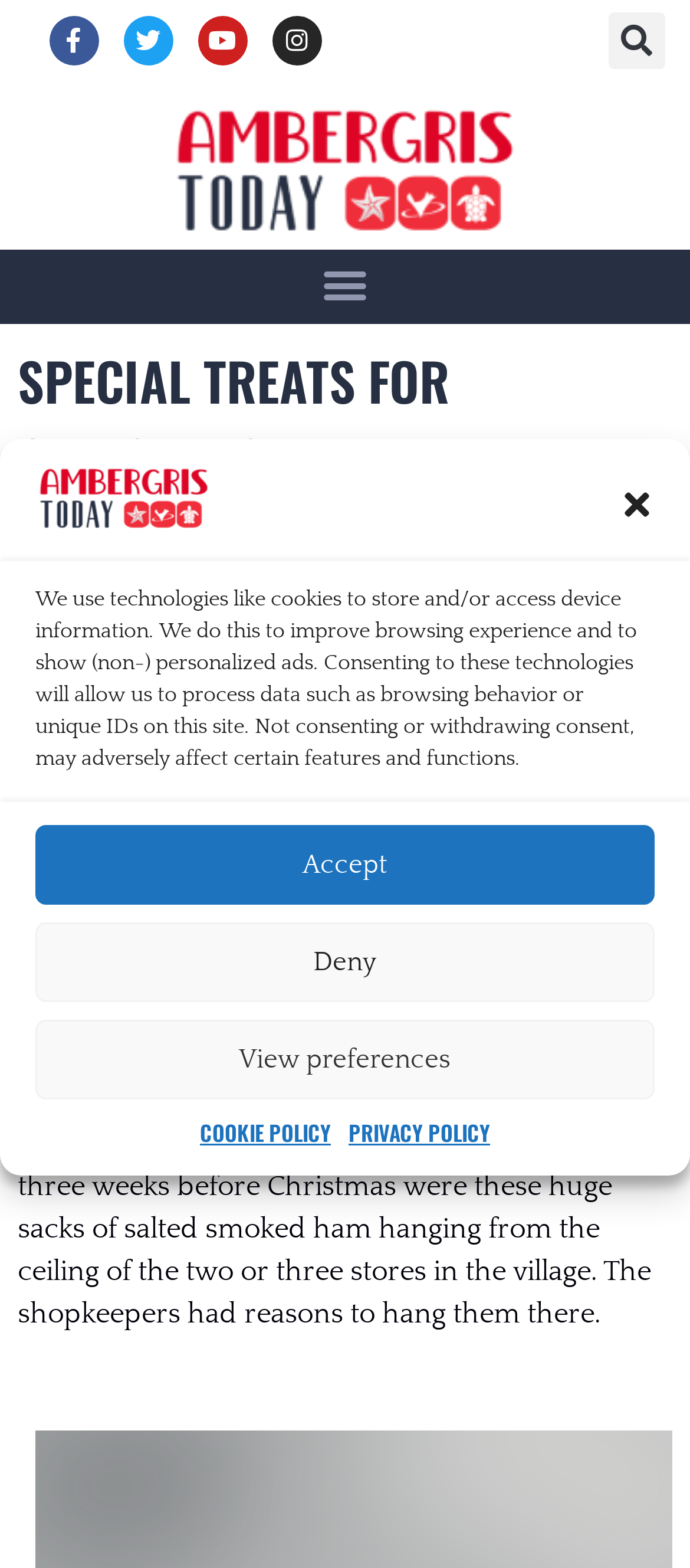Identify the bounding box of the HTML element described here: "Accept". Provide the coordinates as four float numbers between 0 and 1: [left, top, right, bottom].

[0.051, 0.526, 0.949, 0.577]